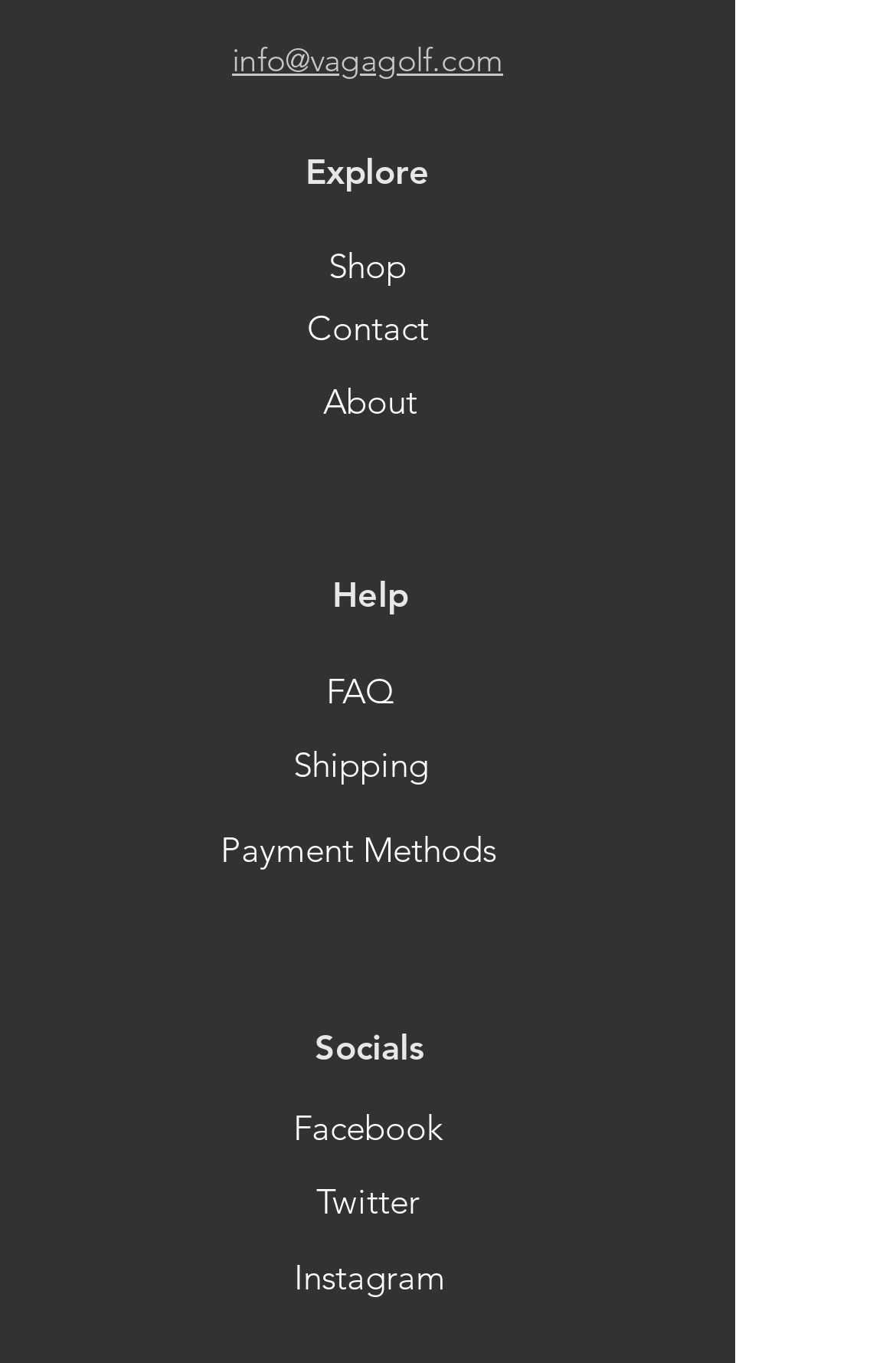Determine the bounding box for the UI element described here: "Facebook".

[0.051, 0.808, 0.769, 0.845]